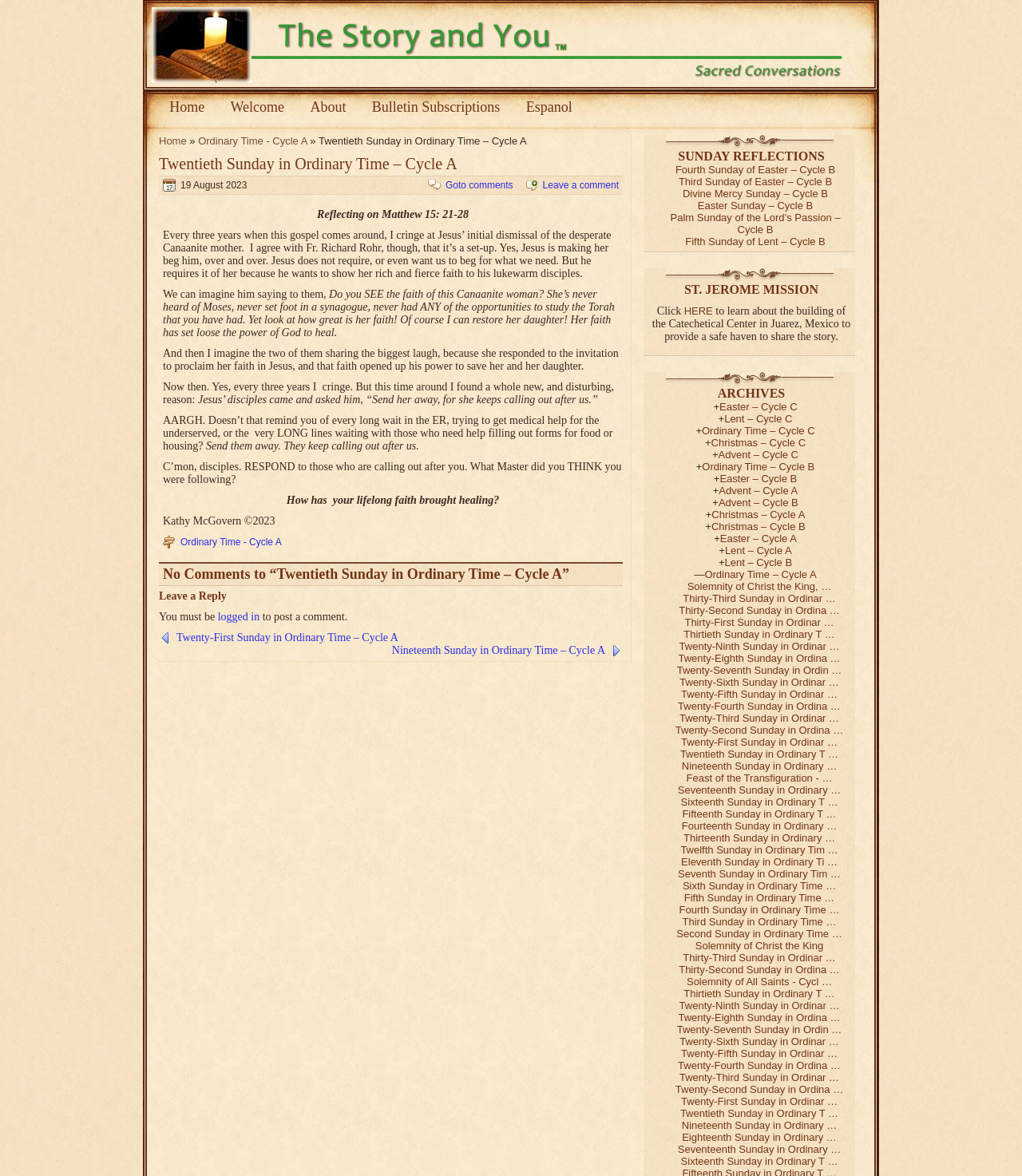Determine the bounding box of the UI component based on this description: "Fourteenth Sunday in Ordinary …". The bounding box coordinates should be four float values between 0 and 1, i.e., [left, top, right, bottom].

[0.667, 0.697, 0.819, 0.707]